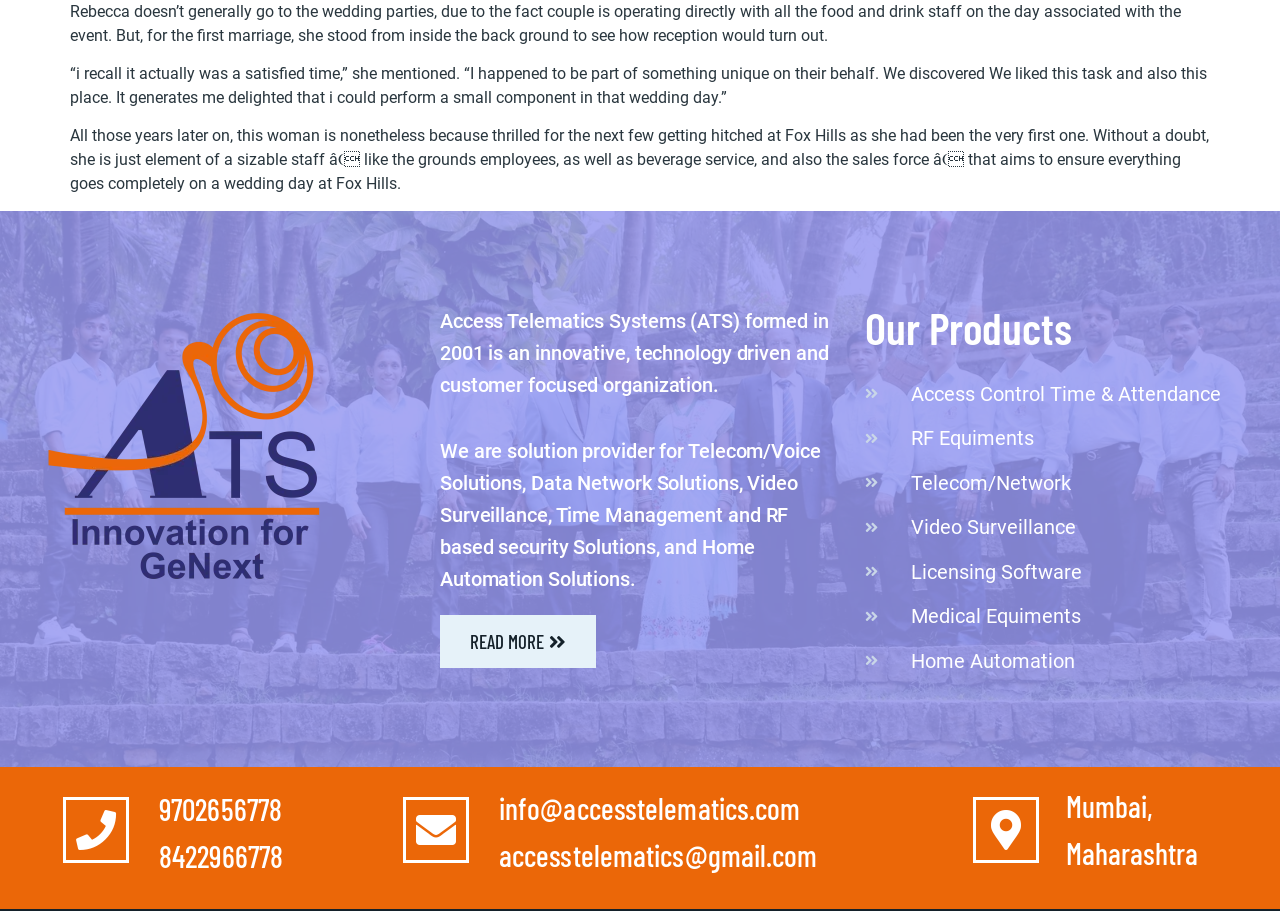Identify the bounding box coordinates of the element to click to follow this instruction: 'view Mumbai, Maharashtra location'. Ensure the coordinates are four float values between 0 and 1, provided as [left, top, right, bottom].

[0.833, 0.865, 0.936, 0.956]